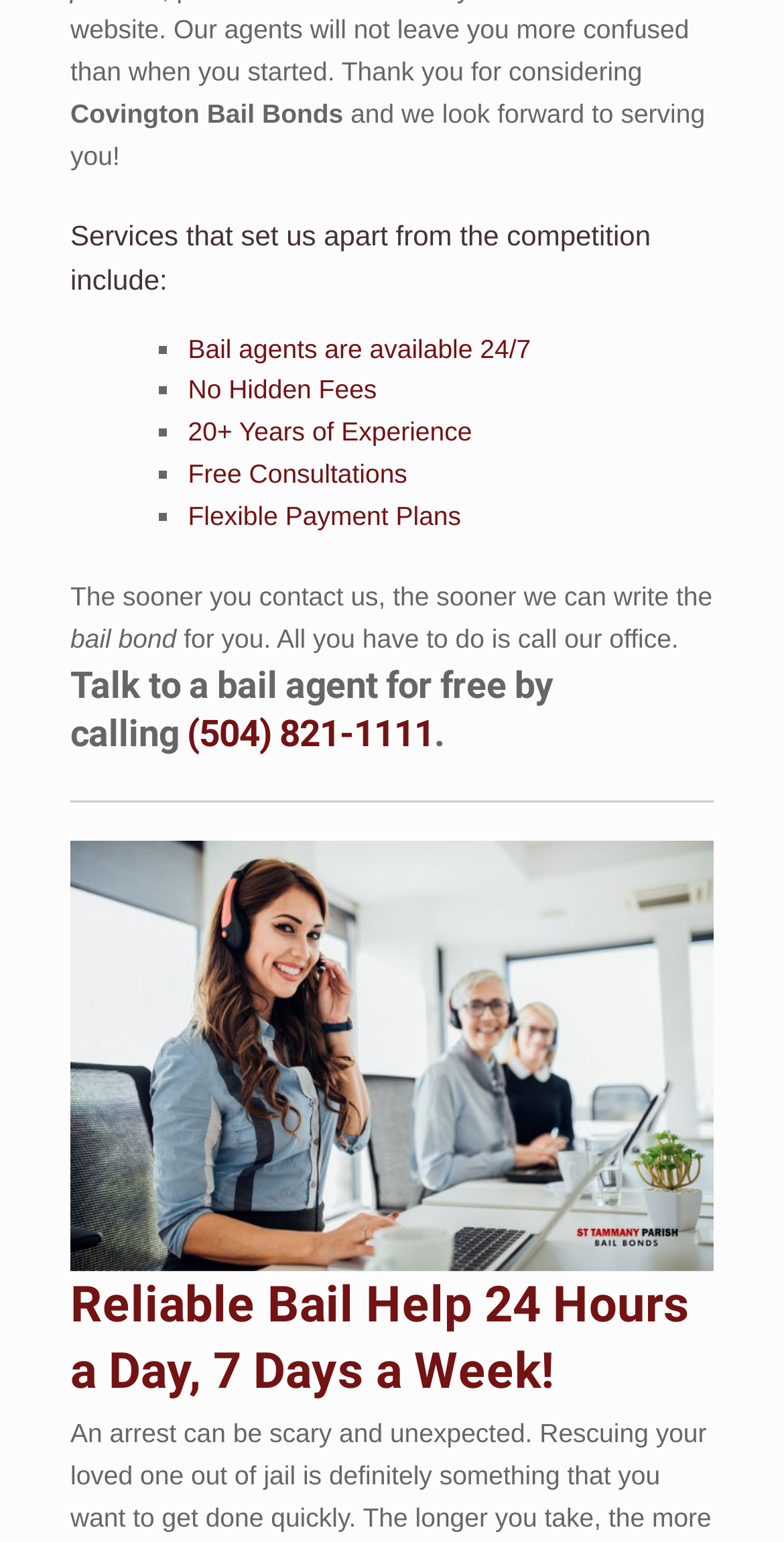Using the provided element description "Bail agents are available 24/7", determine the bounding box coordinates of the UI element.

[0.24, 0.216, 0.677, 0.236]